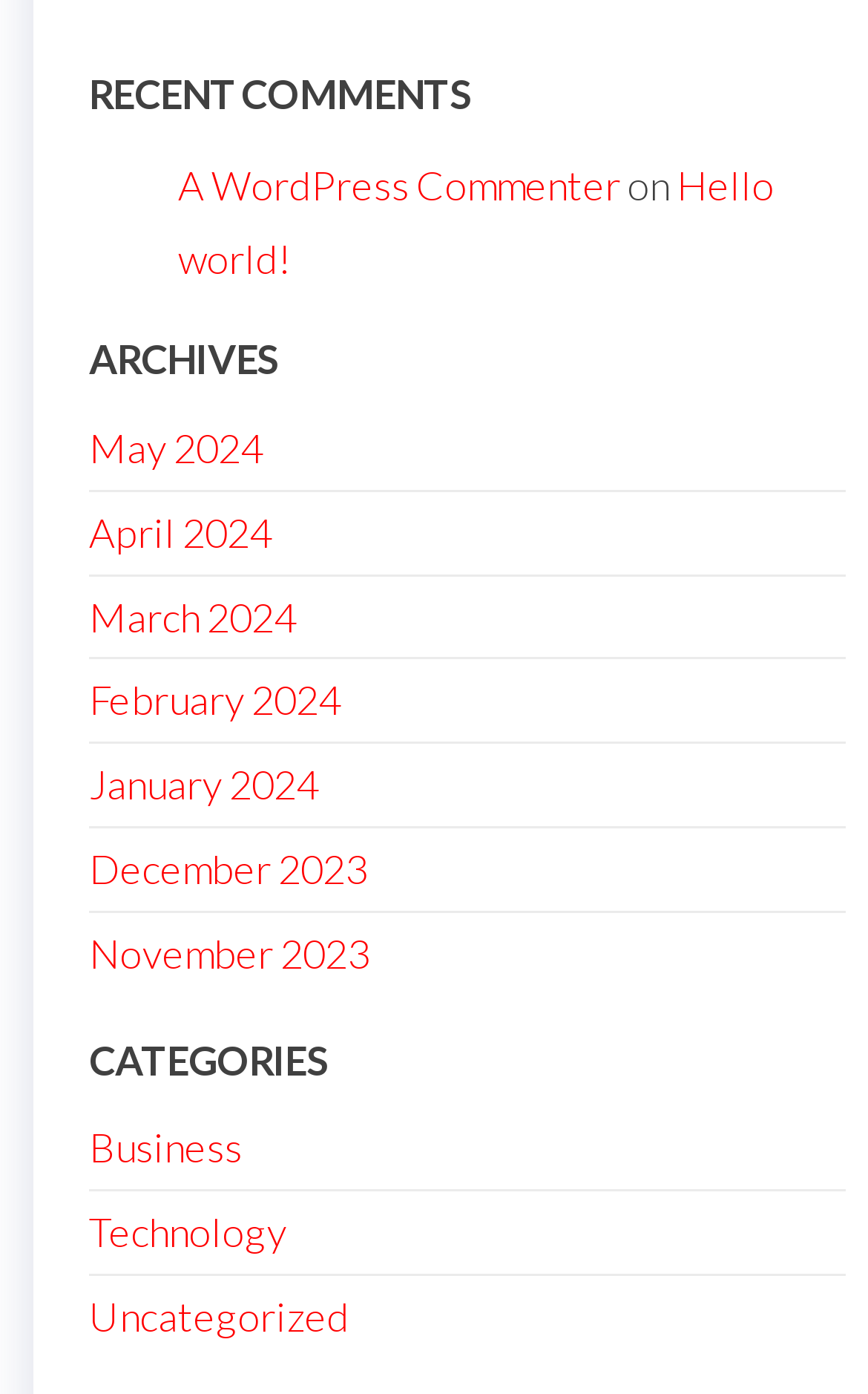Determine the bounding box coordinates of the region I should click to achieve the following instruction: "read the post 'Hello world!'". Ensure the bounding box coordinates are four float numbers between 0 and 1, i.e., [left, top, right, bottom].

[0.205, 0.116, 0.892, 0.203]